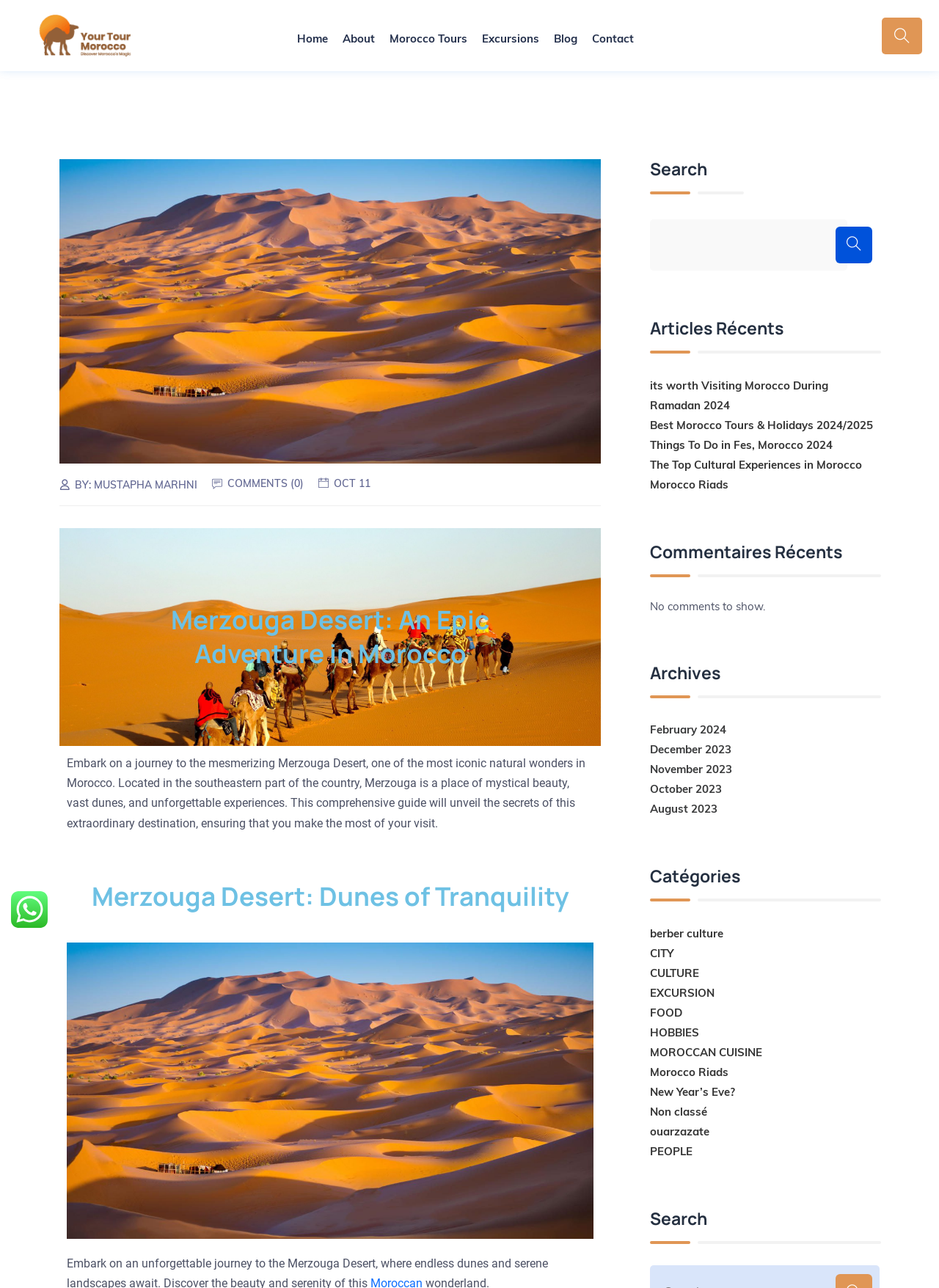Give a succinct answer to this question in a single word or phrase: 
What is the date of the latest article on this webpage?

OCT 11